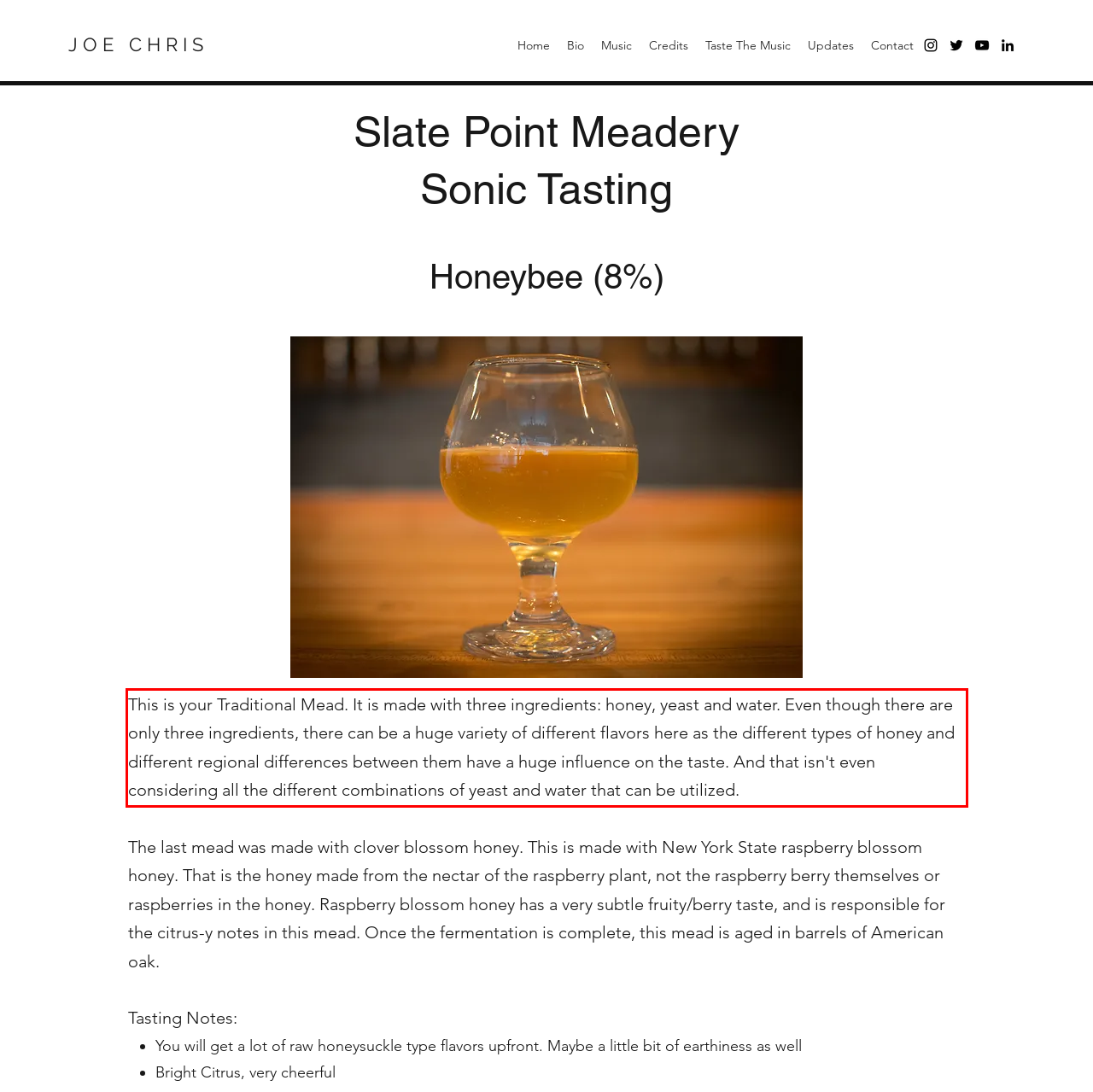Please examine the screenshot of the webpage and read the text present within the red rectangle bounding box.

This is your Traditional Mead. It is made with three ingredients: honey, yeast and water. Even though there are only three ingredients, there can be a huge variety of different flavors here as the different types of honey and different regional differences between them have a huge influence on the taste. And that isn't even considering all the different combinations of yeast and water that can be utilized.